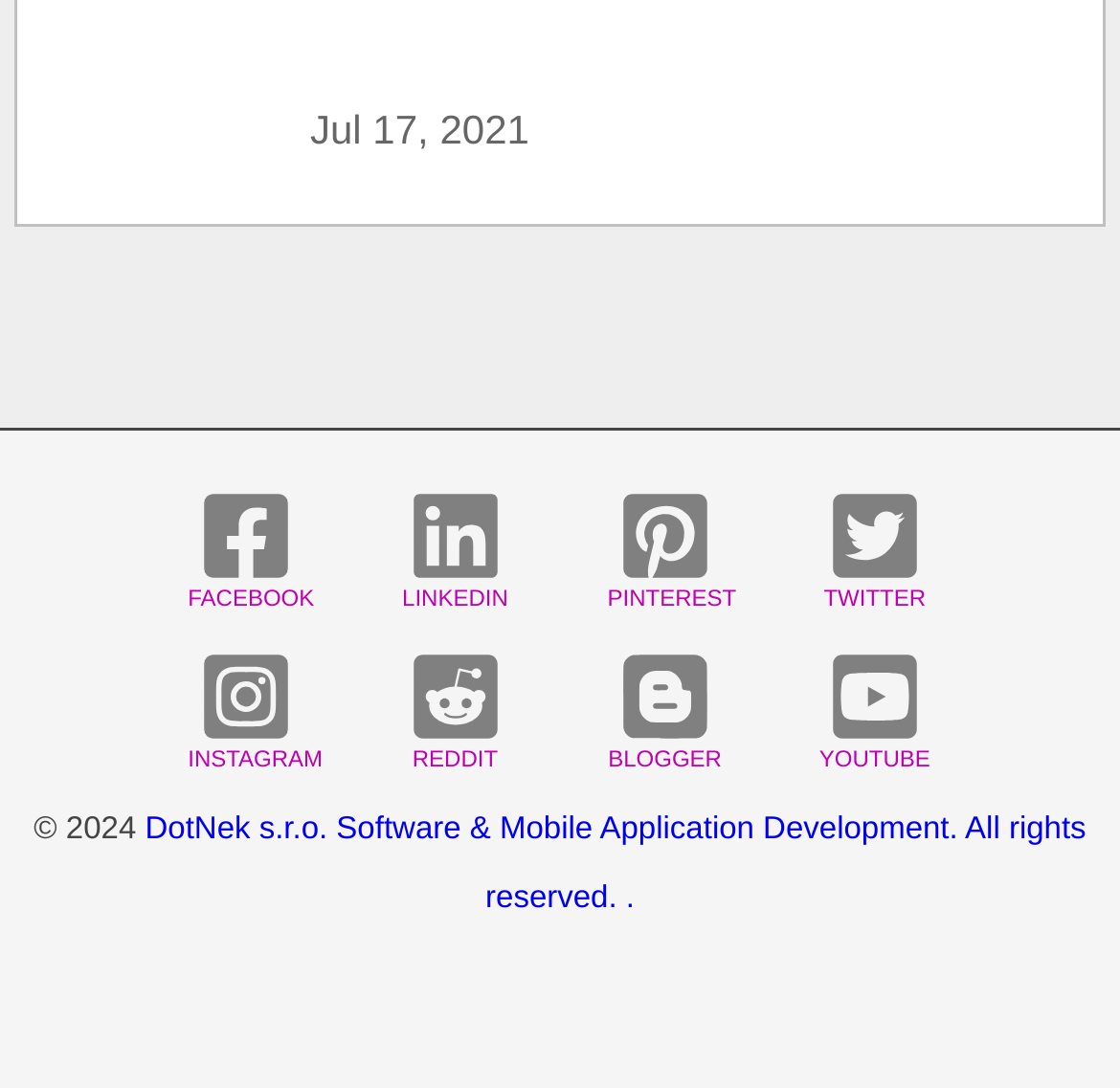From the given element description: "Offline games vs. online games", find the bounding box for the UI element. Provide the coordinates as four float numbers between 0 and 1, in the order [left, top, right, bottom].

[0.015, 0.608, 0.985, 0.824]